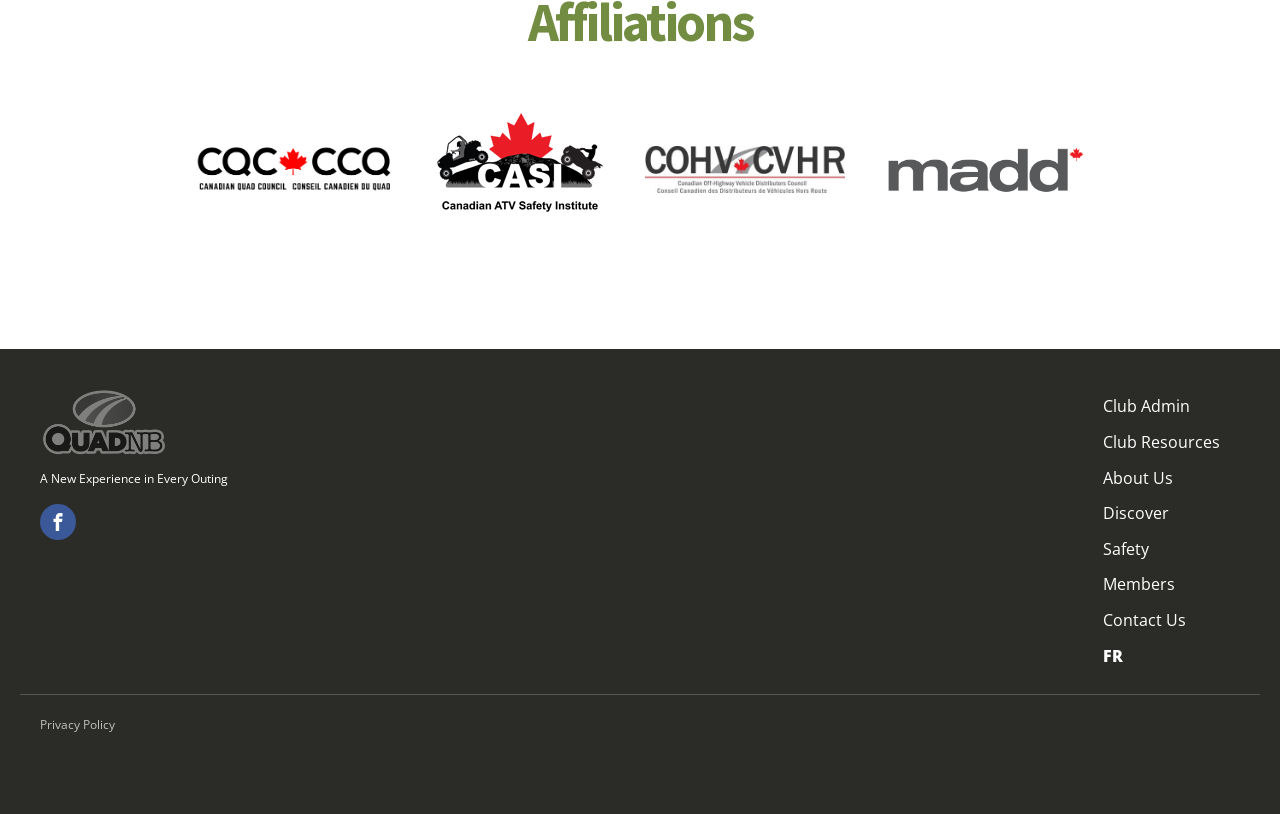Please specify the coordinates of the bounding box for the element that should be clicked to carry out this instruction: "Visit Facebook page". The coordinates must be four float numbers between 0 and 1, formatted as [left, top, right, bottom].

[0.031, 0.62, 0.059, 0.664]